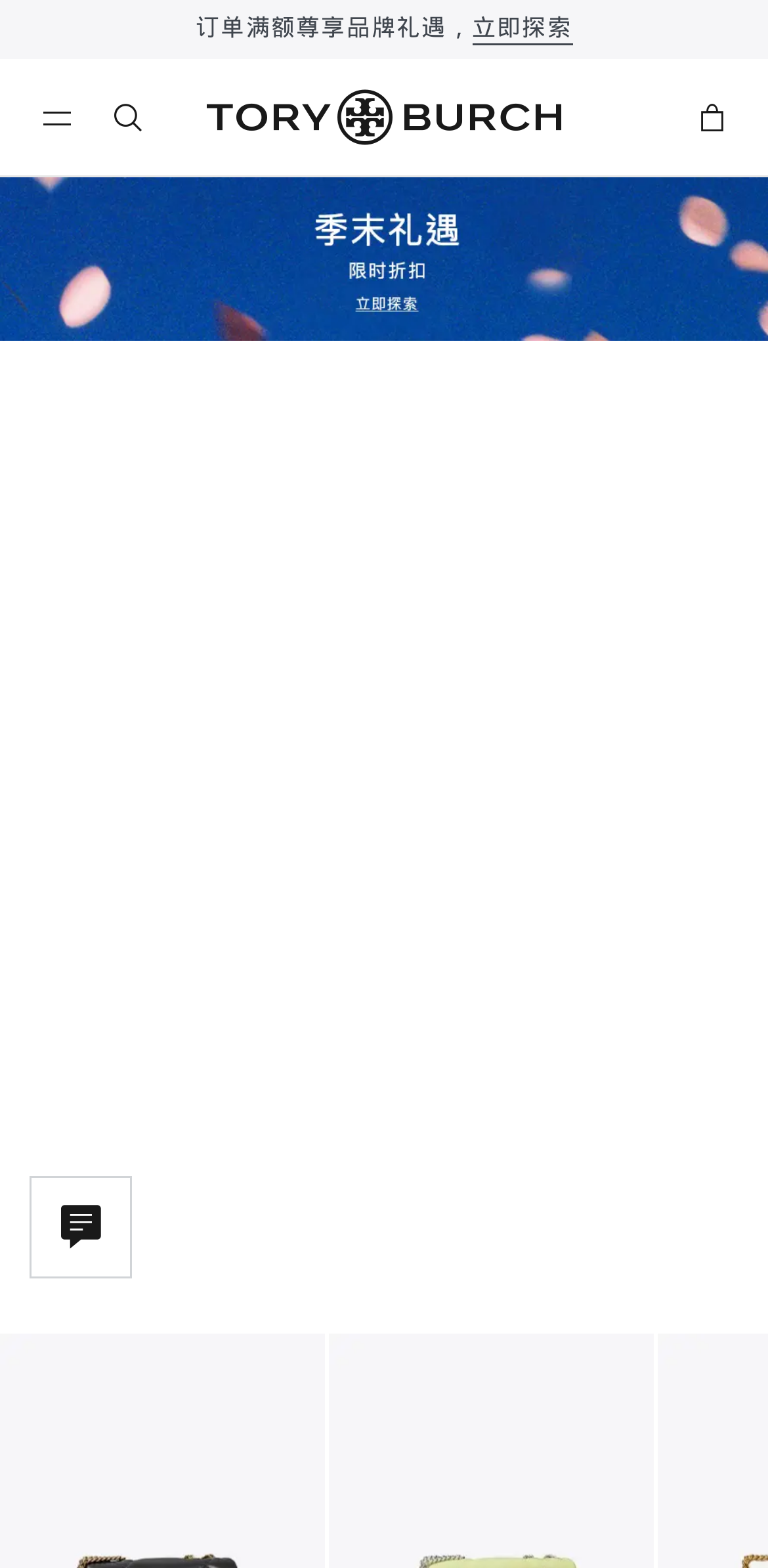For the element described, predict the bounding box coordinates as (top-left x, top-left y, bottom-right x, bottom-right y). All values should be between 0 and 1. Element description: parent_node: 【礼物】Kira 菱格形绗缝小号两用肩背包

[0.0, 0.957, 0.423, 0.976]